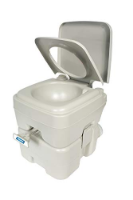Offer an in-depth caption for the image presented.

The image showcases the **Camco 5.3-Gallon Portable Travel Toilet**, designed for convenience and ease of use in outdoor settings. This compact and lightweight toilet features a detachable holding tank with a sealing slide valve, which helps maintain cleanliness and minimizes odors. The design is practical for camping trips, RV travel, or emergency preparedness, making it an essential addition for those who need a portable sanitation solution. The toilet is shown with the lid open, providing a clear view of its spacious bowl, and emphasizes its user-friendly features suitable for various locations.